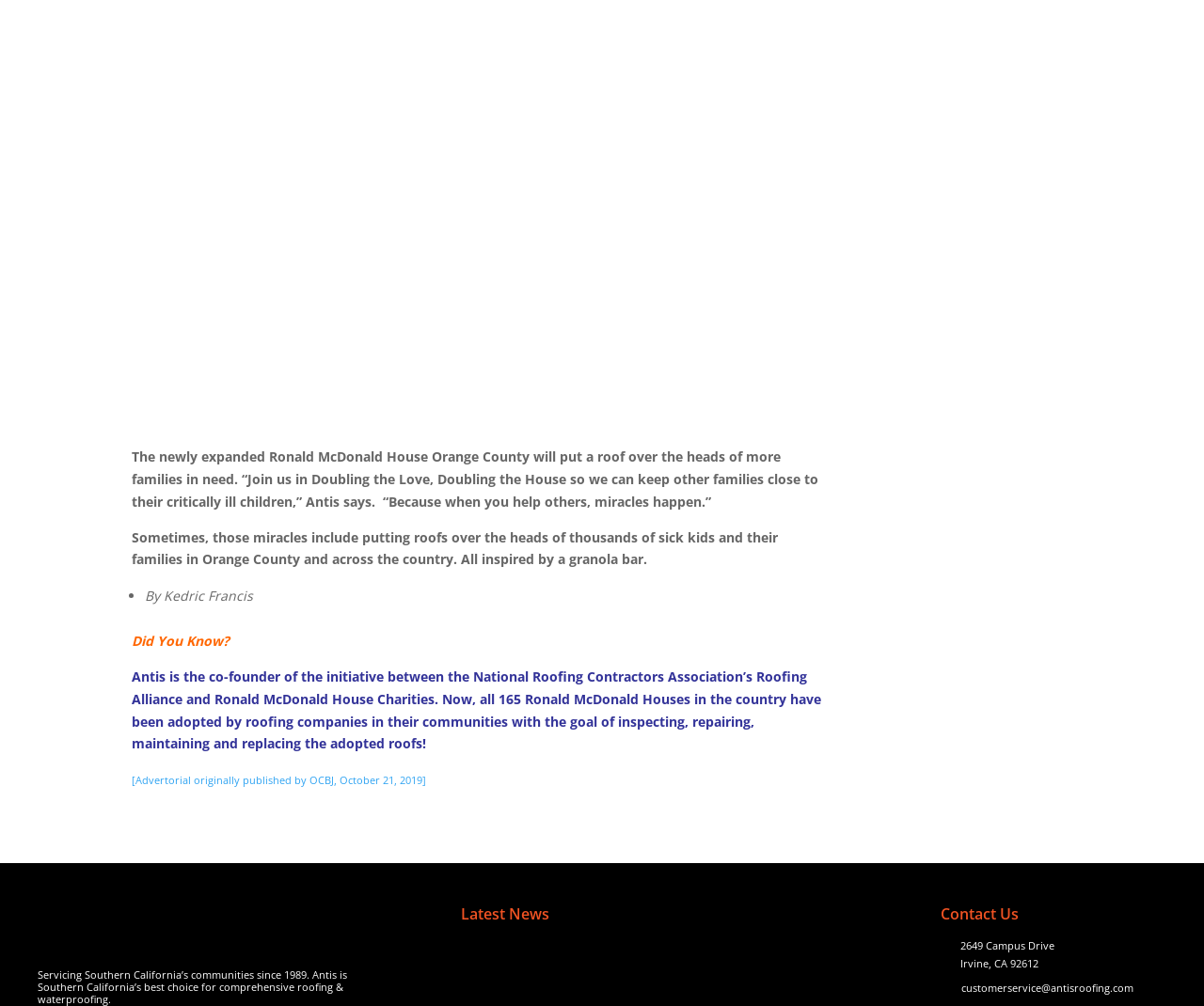What is the address of Ronald McDonald House?
Refer to the screenshot and deliver a thorough answer to the question presented.

The address is mentioned in the text as 2649 Campus Drive, Irvine, CA 92612, which is likely the address of Ronald McDonald House.